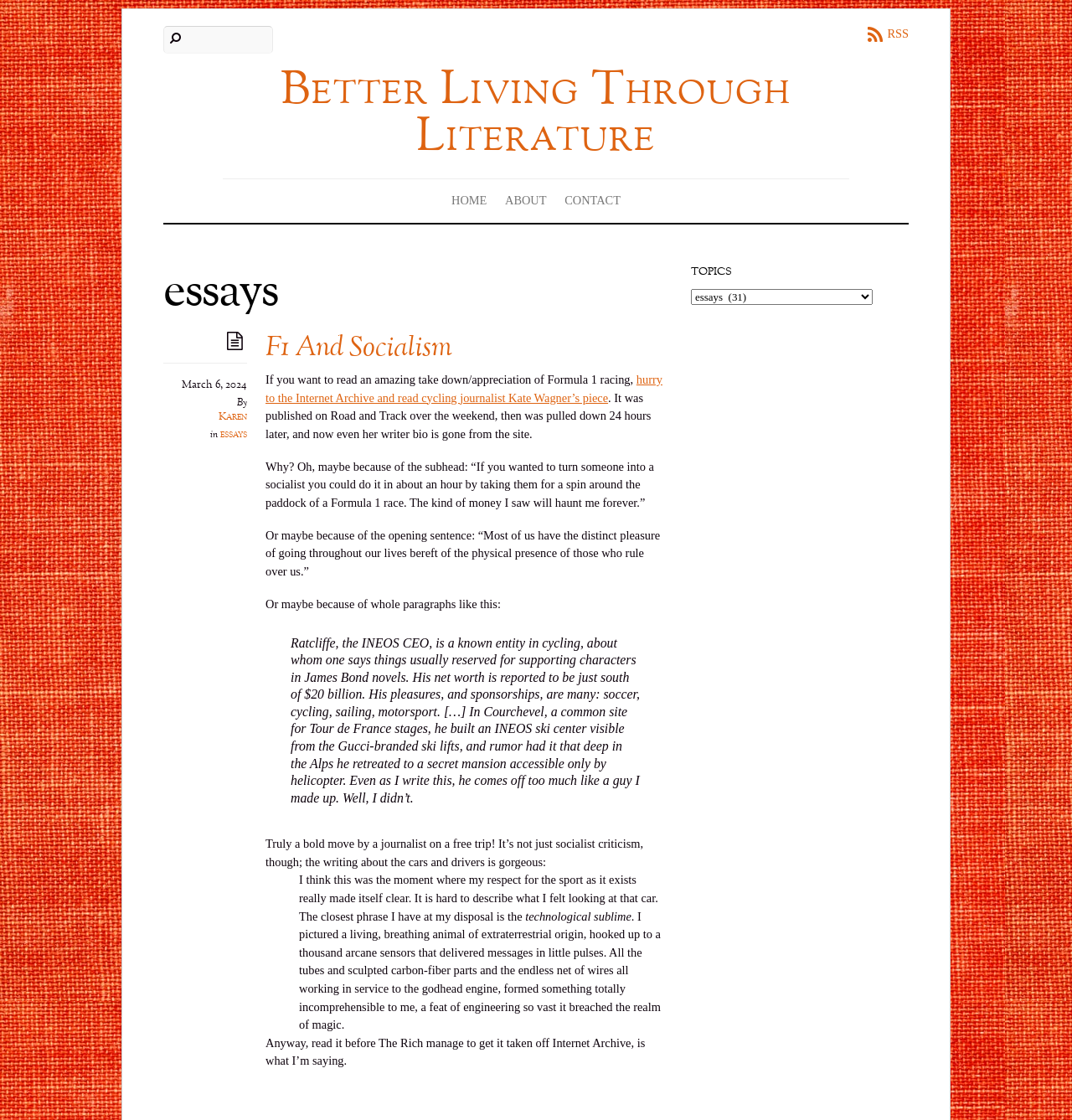Generate a thorough description of the webpage.

The webpage is an essay-based website with a focus on literature. At the top, there is a navigation bar with links to "HOME", "ABOUT", and "CONTACT" pages, as well as a search bar. Below the navigation bar, there is a heading that reads "essays" and an article section that takes up most of the page.

The article section is divided into several parts. At the top, there is a heading that reads "F1 And Socialism" followed by a link to the article. Below the heading, there is a time stamp indicating that the article was published on March 6, 2024. The author's name, "Karen", is also mentioned.

The main content of the article is a summary of a piece written by Kate Wagner, a cycling journalist, about Formula 1 racing. The text describes the article as a "take down/appreciation" of the sport and mentions that it was initially published on Road and Track before being taken down. The article quotes several passages from Wagner's piece, including a subheading that describes the wealth on display at a Formula 1 race as haunting, and an opening sentence that critiques the physical presence of those in power.

The article also includes a blockquote from Wagner's piece, which describes the CEO of INEOS, Ratcliffe, as a wealthy and influential figure with interests in various sports and activities. The blockquote is followed by more text from the article, which praises Wagner's writing about the cars and drivers in Formula 1.

At the bottom of the article, there is a call to action to read Wagner's piece on the Internet Archive before it is taken down. To the right of the article section, there is a complementary section with a heading that reads "TOPICS" and a combobox that allows users to select from a list of topics.